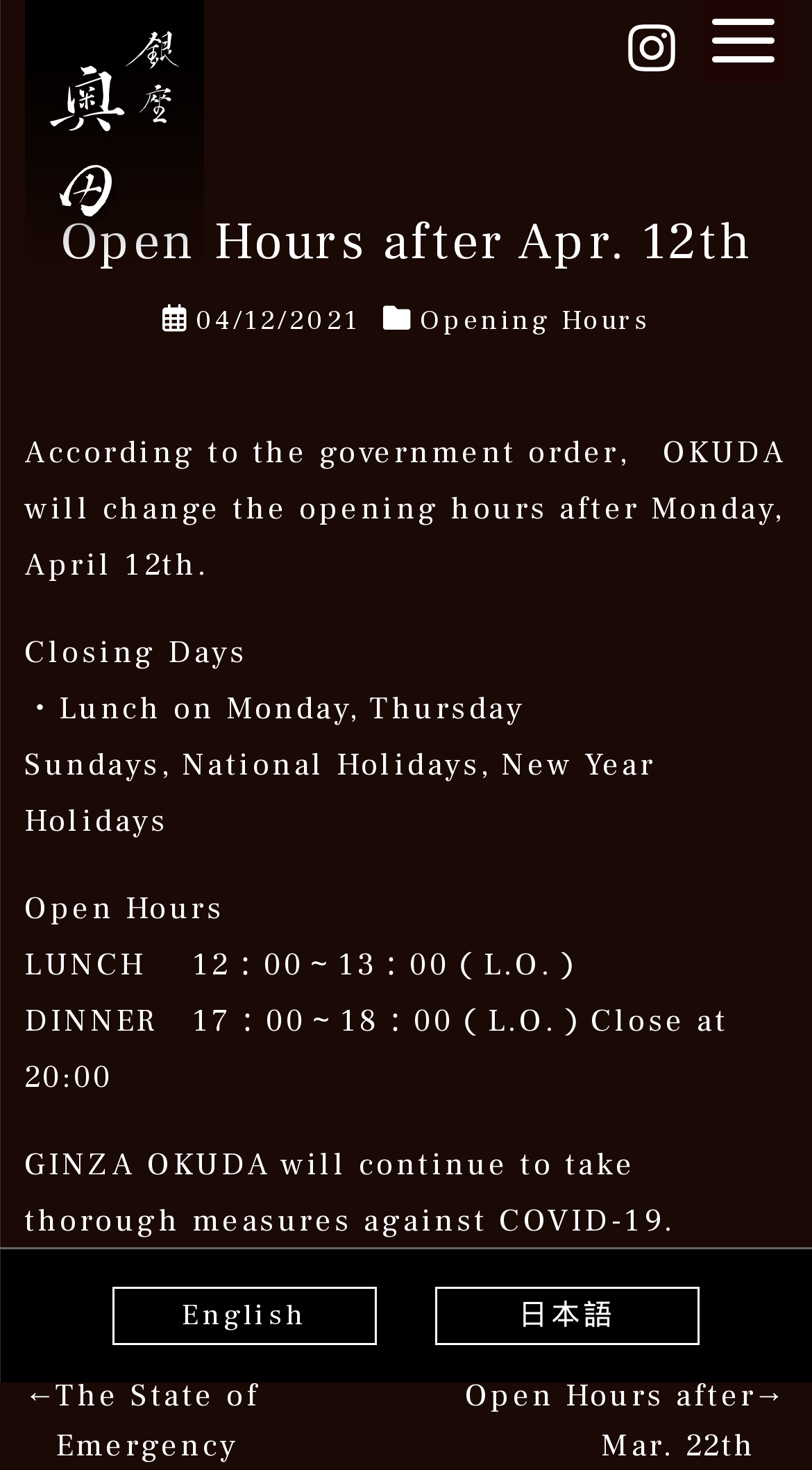Determine the bounding box coordinates of the region I should click to achieve the following instruction: "Check opening hours on April 12th". Ensure the bounding box coordinates are four float numbers between 0 and 1, i.e., [left, top, right, bottom].

[0.241, 0.205, 0.443, 0.229]